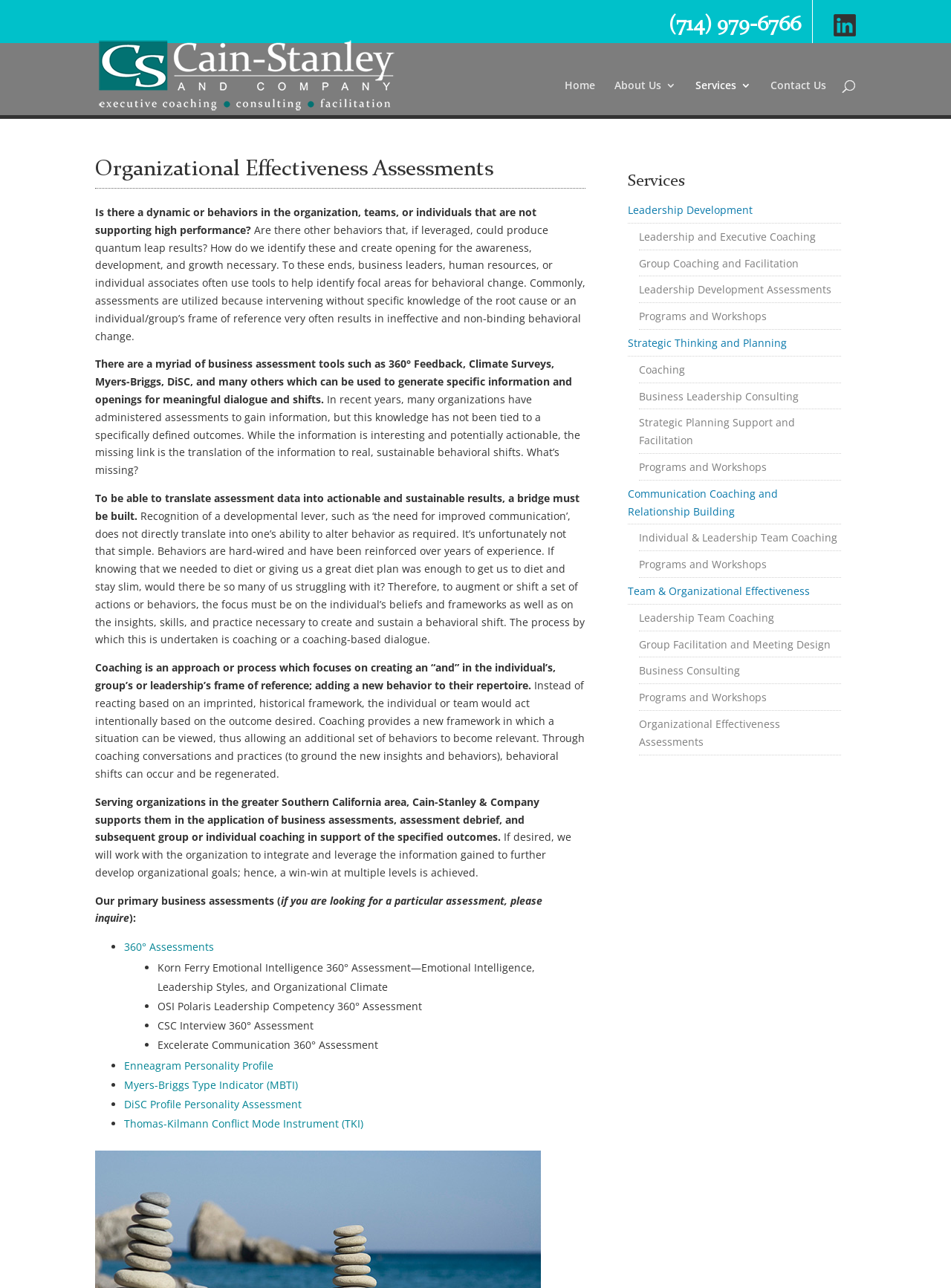Please determine the bounding box coordinates of the element's region to click in order to carry out the following instruction: "Learn about Organizational Effectiveness Assessments". The coordinates should be four float numbers between 0 and 1, i.e., [left, top, right, bottom].

[0.1, 0.123, 0.616, 0.146]